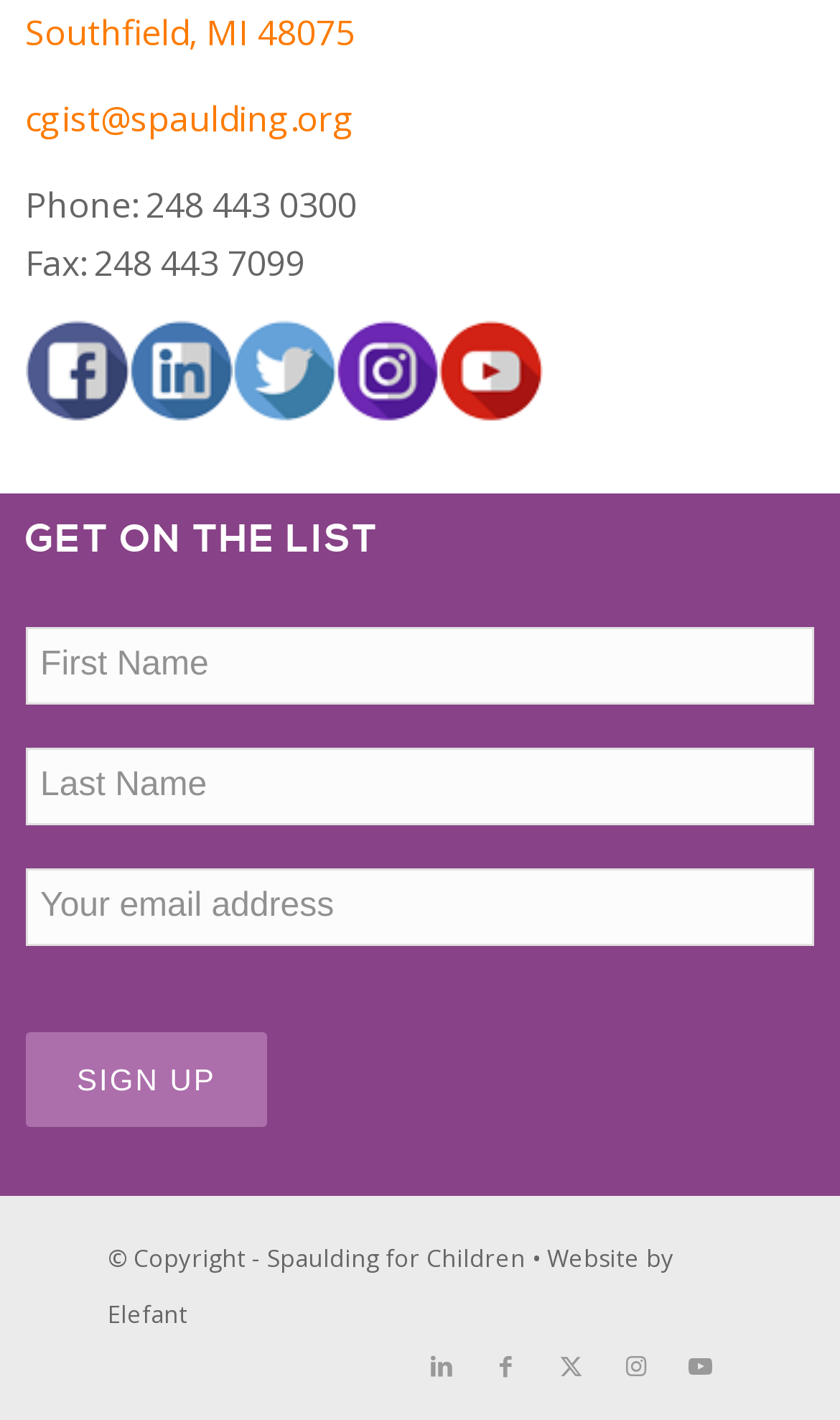Specify the bounding box coordinates of the area that needs to be clicked to achieve the following instruction: "Click link to LinkedIn".

[0.487, 0.939, 0.564, 0.984]